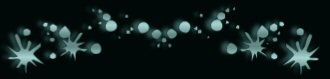Describe every aspect of the image in detail.

The image features an artistic design that showcases an abstract arrangement of various shapes, including soft bubbles and sharp star-like figures. The color palette primarily consists of soothing shades of teal and soft green, set against a deep black background. This contrast enhances the ethereal quality of the composition, creating a sense of movement and fluidity. The placement of the bubbles and stars suggests a whimsical or cosmic theme, making it suitable for decorative purposes or as a graphic element in digital media. The overall effect is visually striking and captures a dreamy, otherworldly aesthetic.